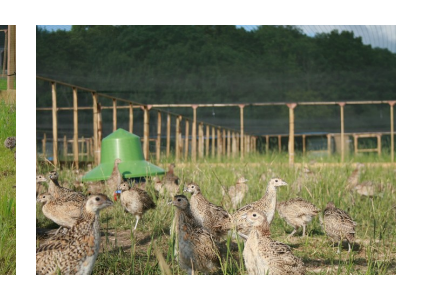Generate a complete and detailed caption for the image.

In this image, a lively group of partridges is seen foraging in a spacious outdoor environment, indicative of a game farm setting. The birds, displaying their distinctive spotted plumage, are scattered across a lush expanse of green grass. In the background, a large green feeder or water trough can be seen, providing sustenance to the birds. Enclosed by tall fencing, likely designed to keep the birds safe and secure, the area is bathed in warm, natural light, suggesting a tranquil morning or afternoon. The setting illustrates the farm's commitment to animal welfare, offering a natural habitat for the birds before they are delivered to customers.